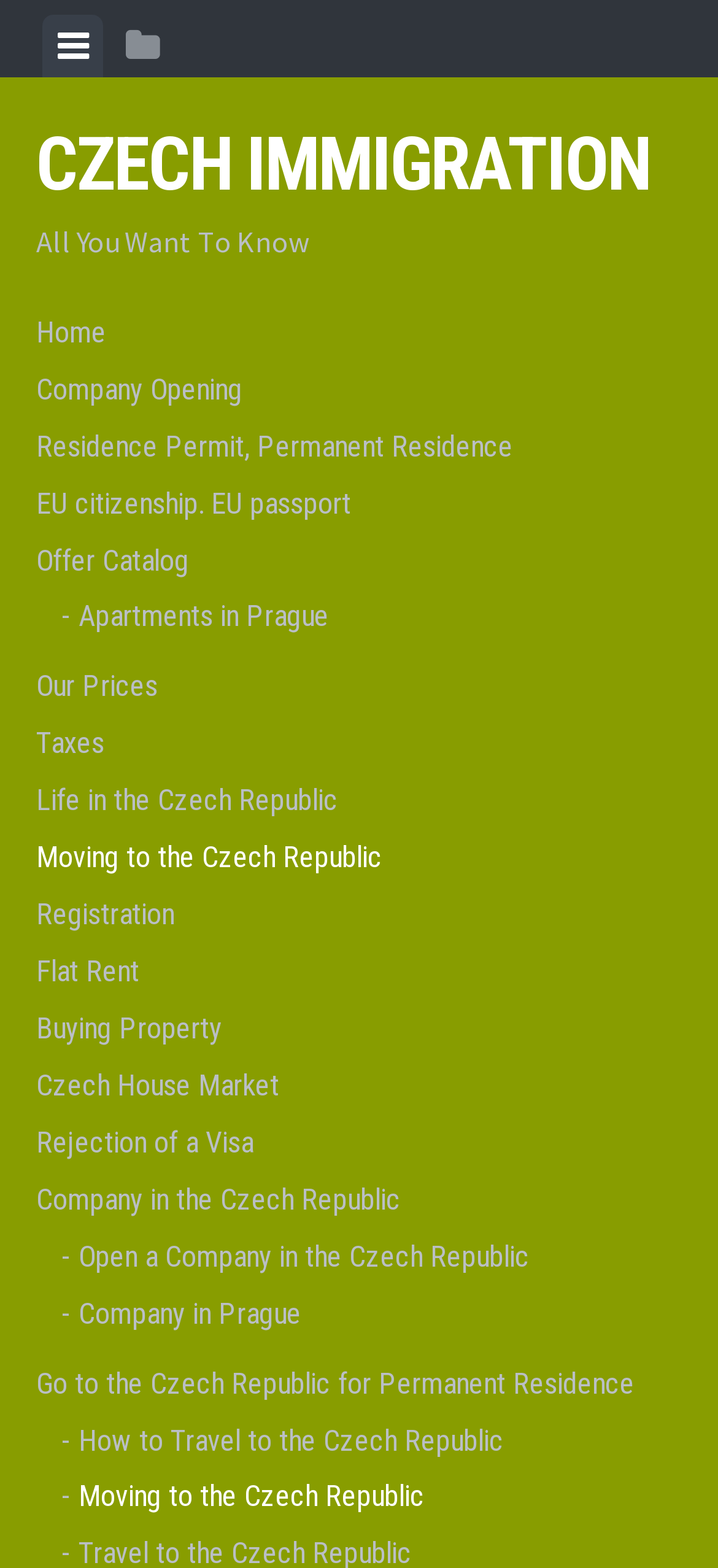What is the position of the 'View menu' tab?
Answer with a single word or phrase by referring to the visual content.

top-left